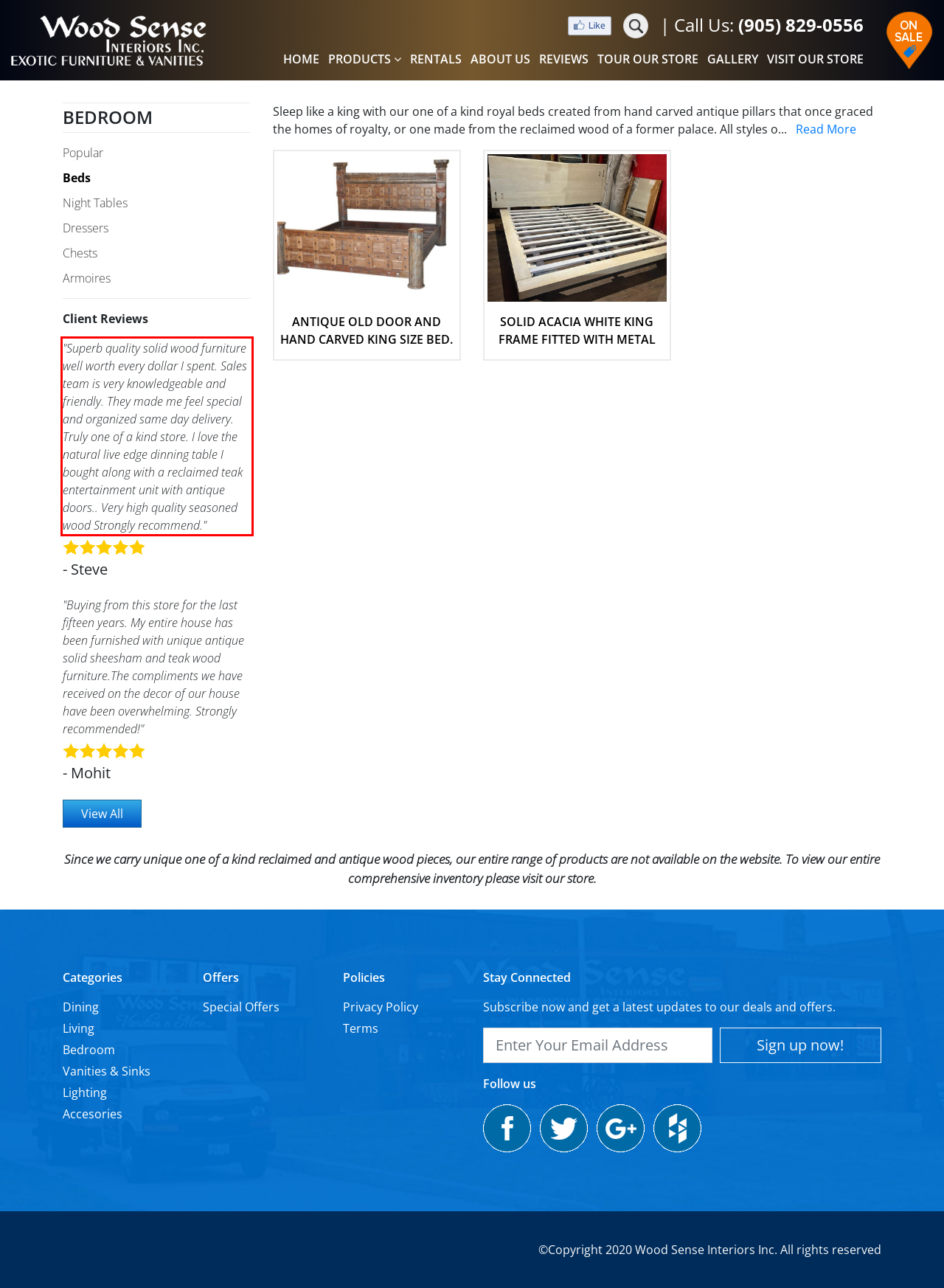Please perform OCR on the text content within the red bounding box that is highlighted in the provided webpage screenshot.

"Superb quality solid wood furniture well worth every dollar I spent. Sales team is very knowledgeable and friendly. They made me feel special and organized same day delivery. Truly one of a kind store. I love the natural live edge dinning table I bought along with a reclaimed teak entertainment unit with antique doors.. Very high quality seasoned wood Strongly recommend."